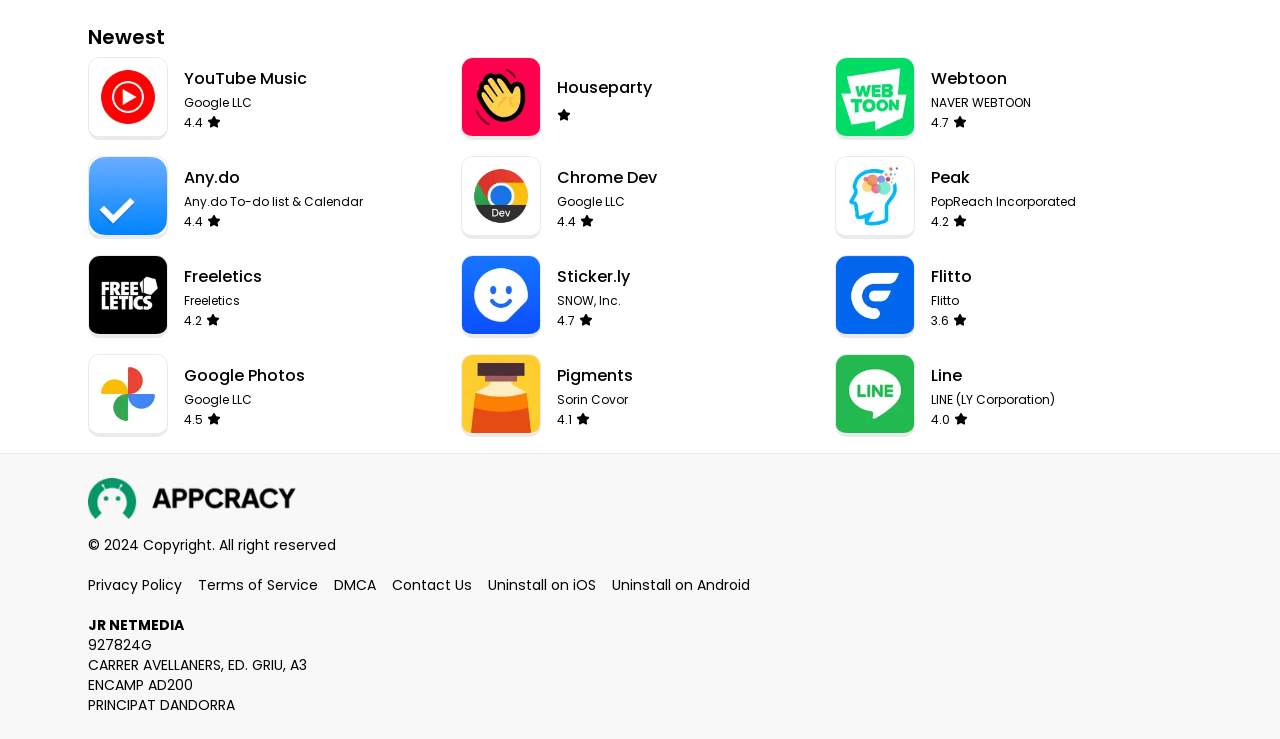Calculate the bounding box coordinates for the UI element based on the following description: "Get". Ensure the coordinates are four float numbers between 0 and 1, i.e., [left, top, right, bottom].

[0.069, 0.479, 0.348, 0.591]